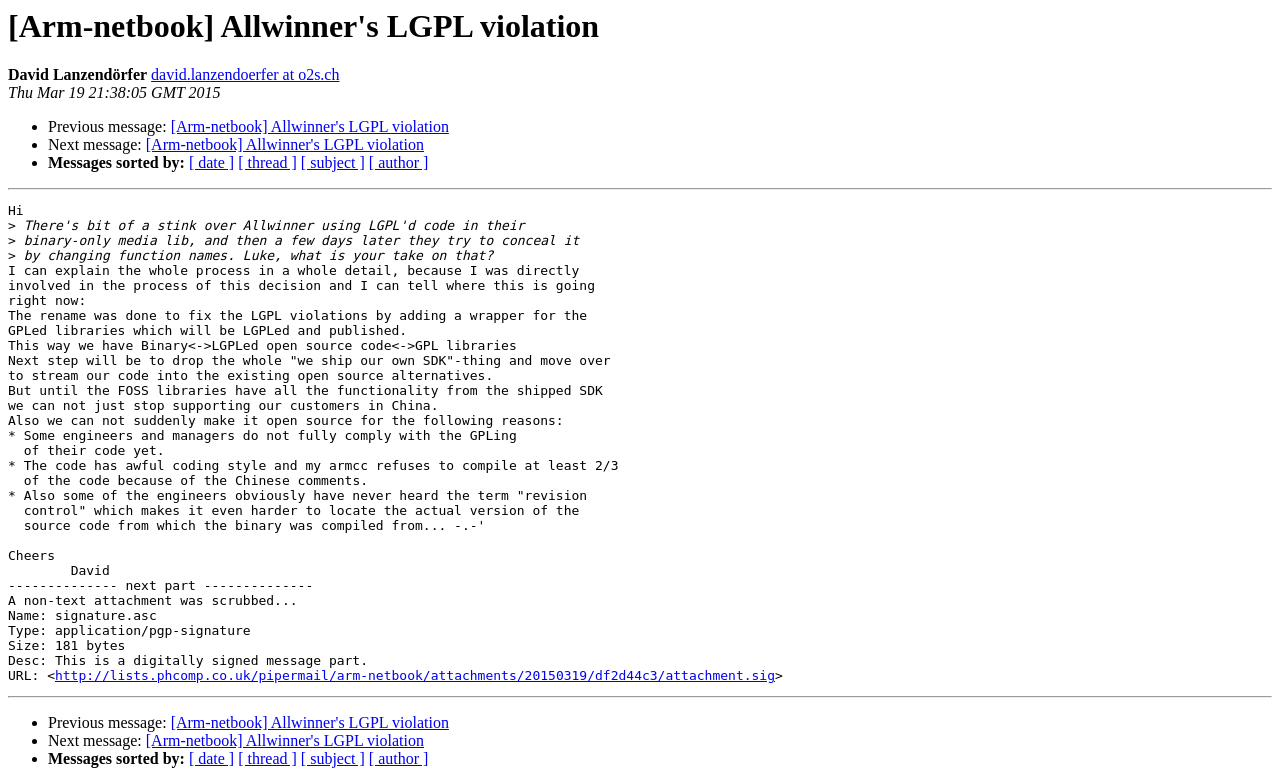What is the date of this message?
Based on the image, provide a one-word or brief-phrase response.

Thu Mar 19 21:38:05 GMT 2015